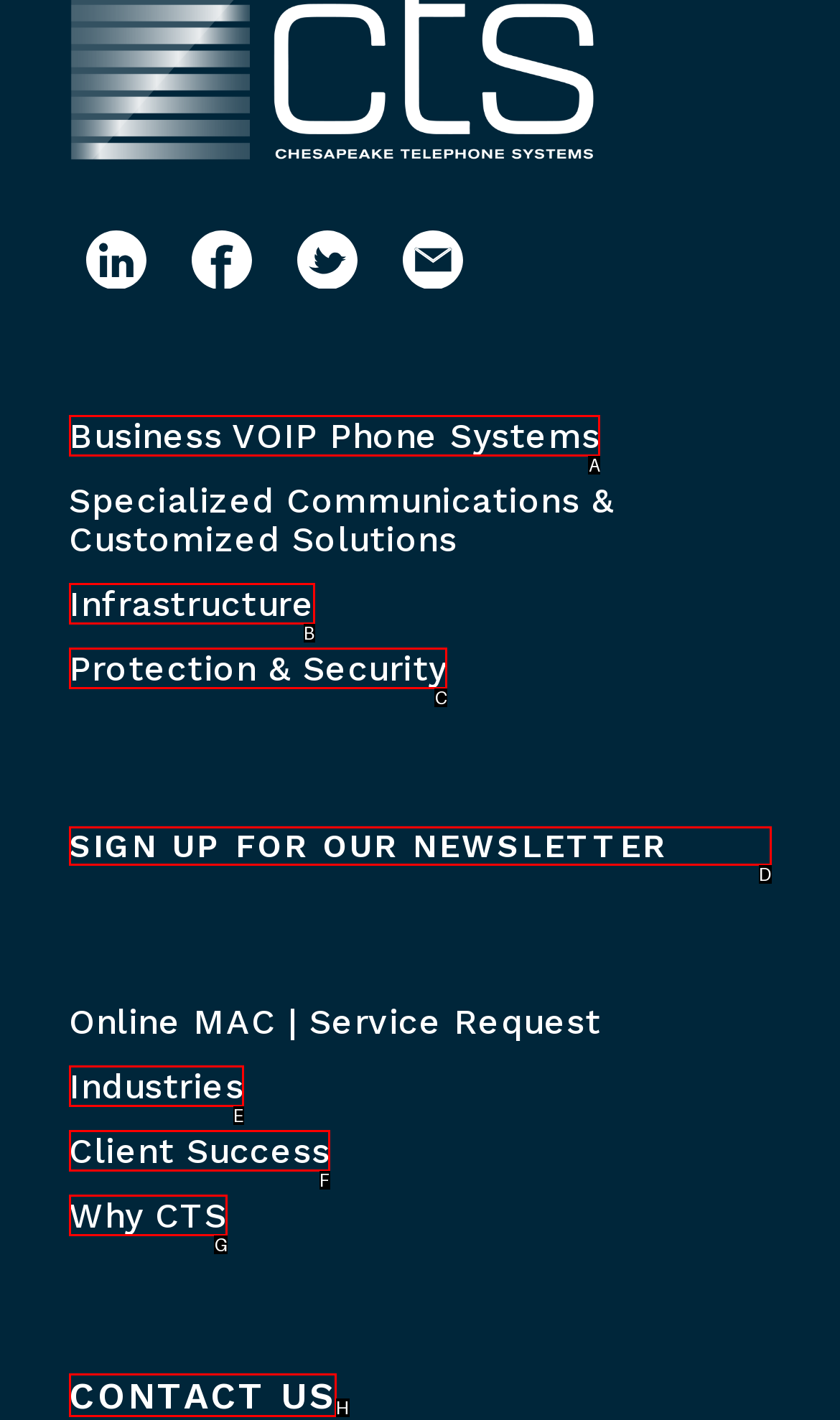From the options shown, which one fits the description: Client Success? Respond with the appropriate letter.

F